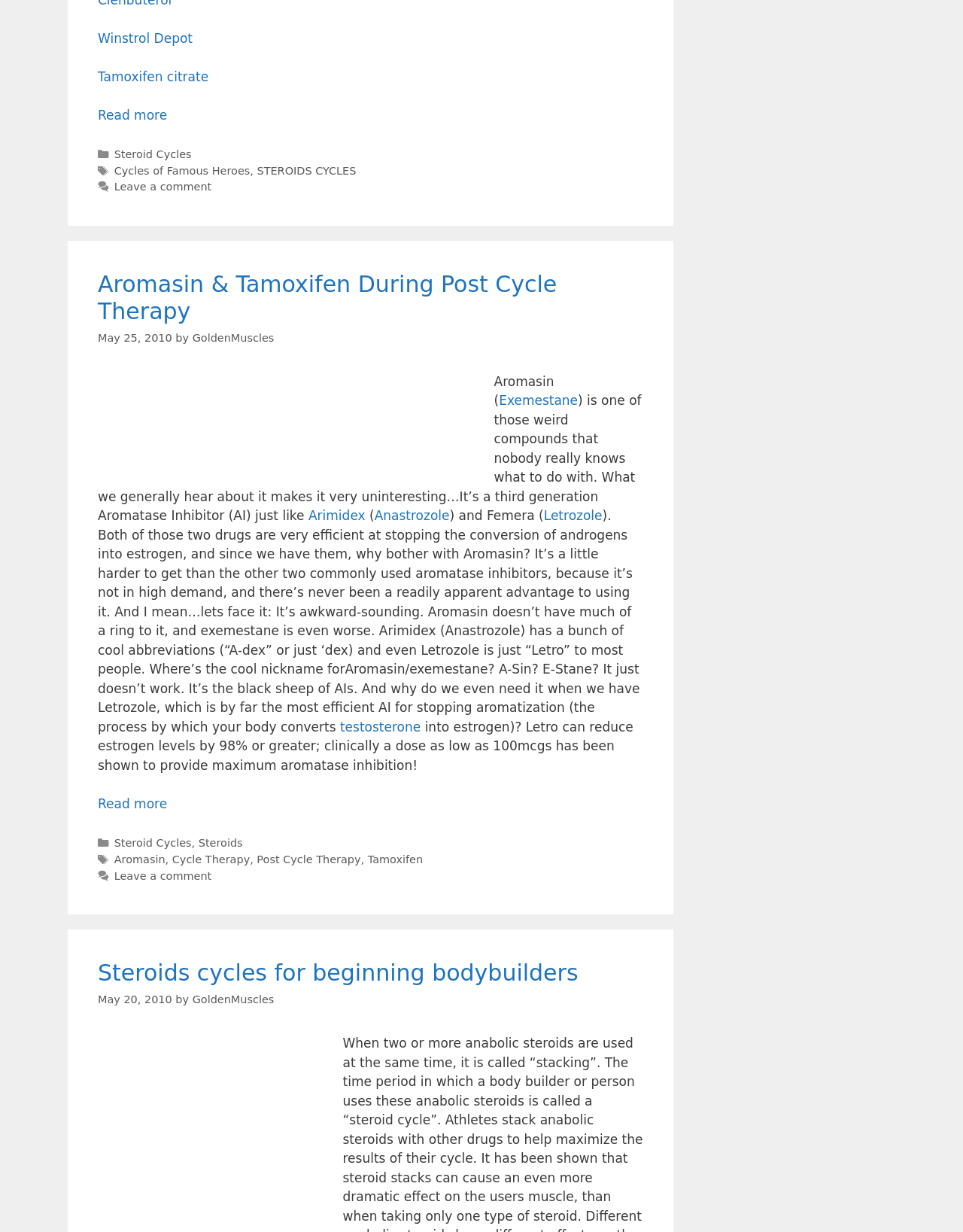Pinpoint the bounding box coordinates of the clickable area needed to execute the instruction: "Click on the link to view Winstrol Depot". The coordinates should be specified as four float numbers between 0 and 1, i.e., [left, top, right, bottom].

[0.102, 0.025, 0.2, 0.037]